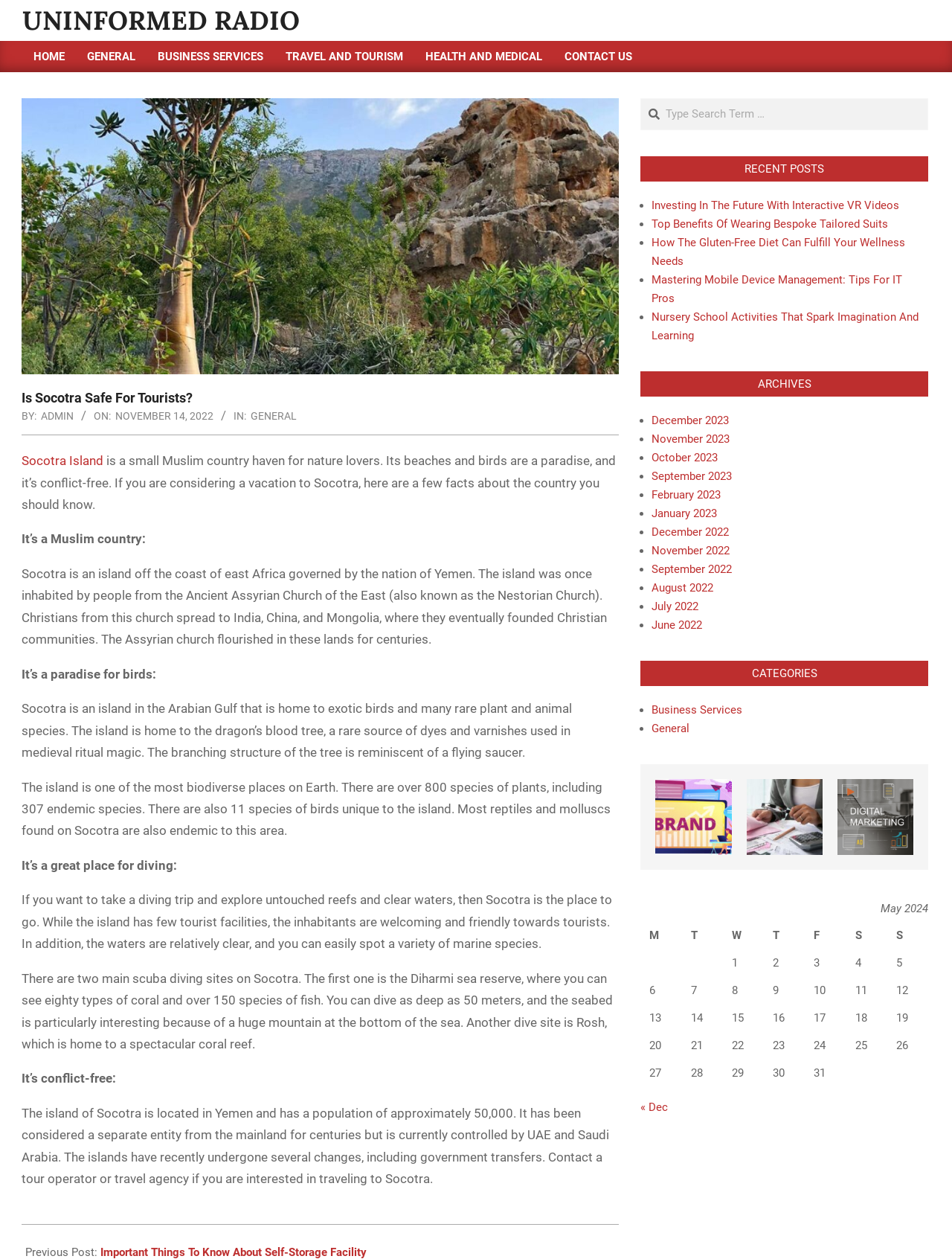Please mark the bounding box coordinates of the area that should be clicked to carry out the instruction: "Search for a term".

[0.674, 0.079, 0.974, 0.103]